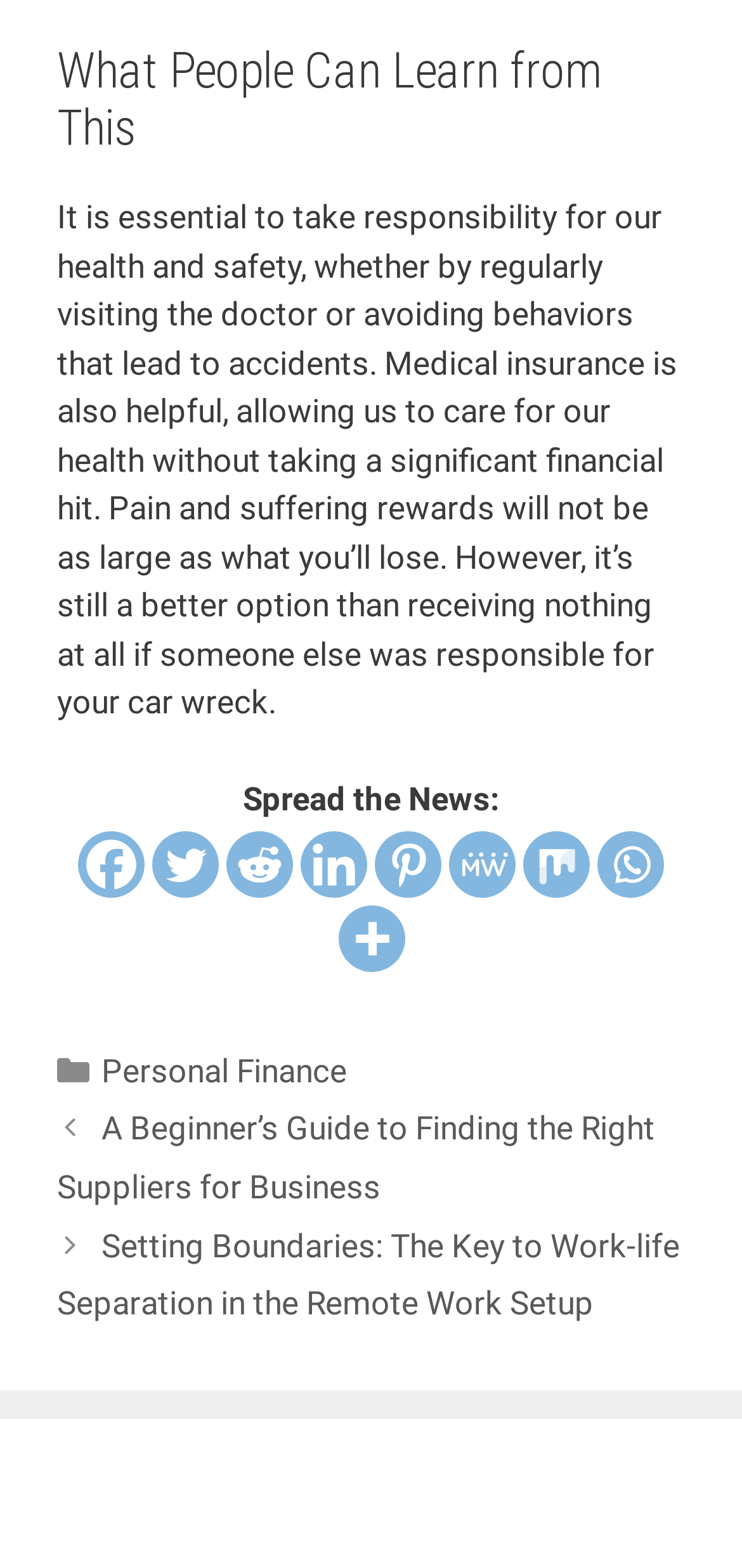Identify the bounding box coordinates of the region that needs to be clicked to carry out this instruction: "View post 'A Beginner’s Guide to Finding the Right Suppliers for Business'". Provide these coordinates as four float numbers ranging from 0 to 1, i.e., [left, top, right, bottom].

[0.077, 0.708, 0.883, 0.769]